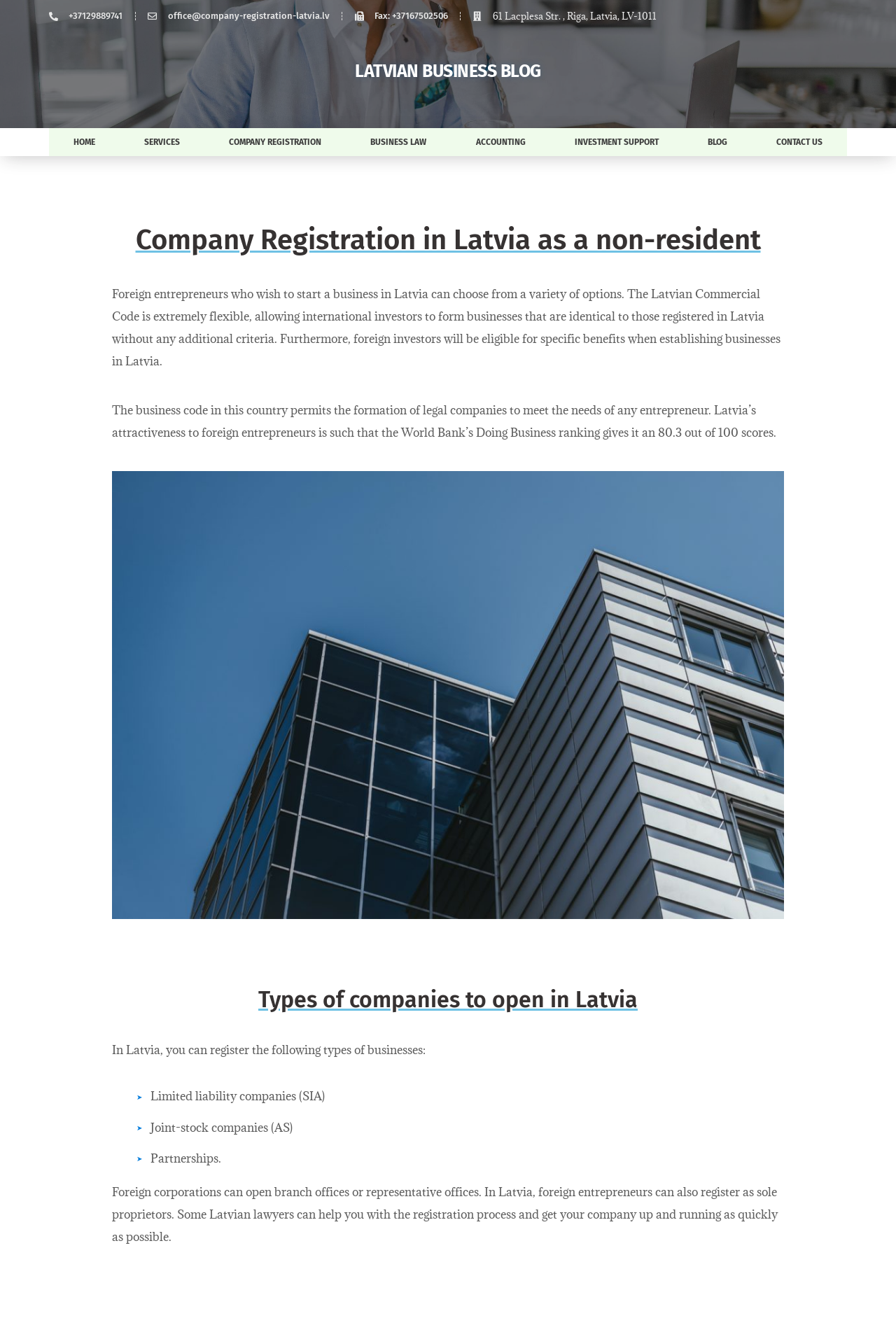What is the address of the company?
Please answer the question with a detailed response using the information from the screenshot.

The address of the company can be found at the top of the webpage, in the static text element, which is '61 Lacplesa Str., Riga, Latvia, LV-1011'.